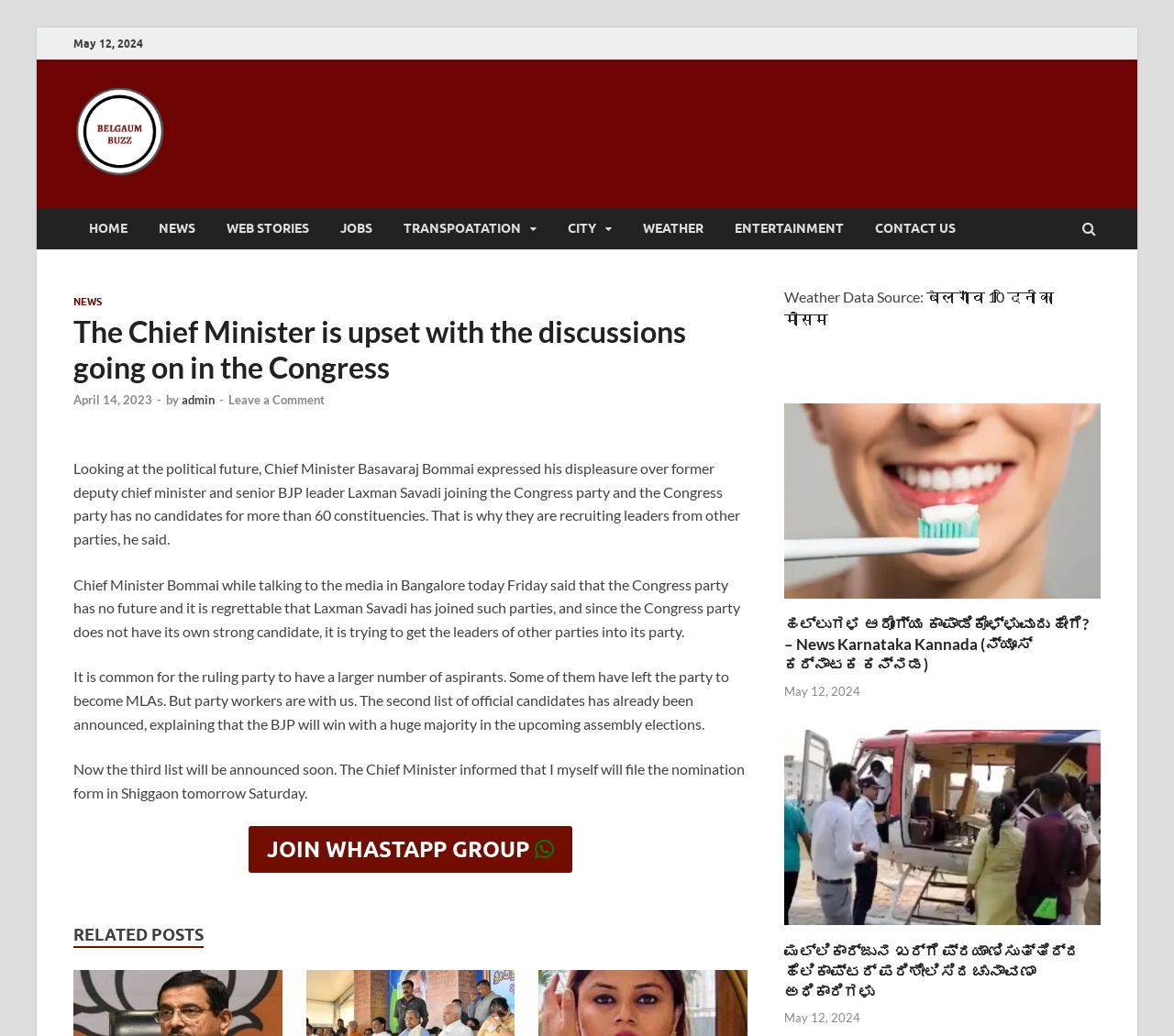Please provide a detailed answer to the question below by examining the image:
How many links are there in the RELATED POSTS section?

I counted the number of link elements under the heading 'RELATED POSTS' and found that there are three links.